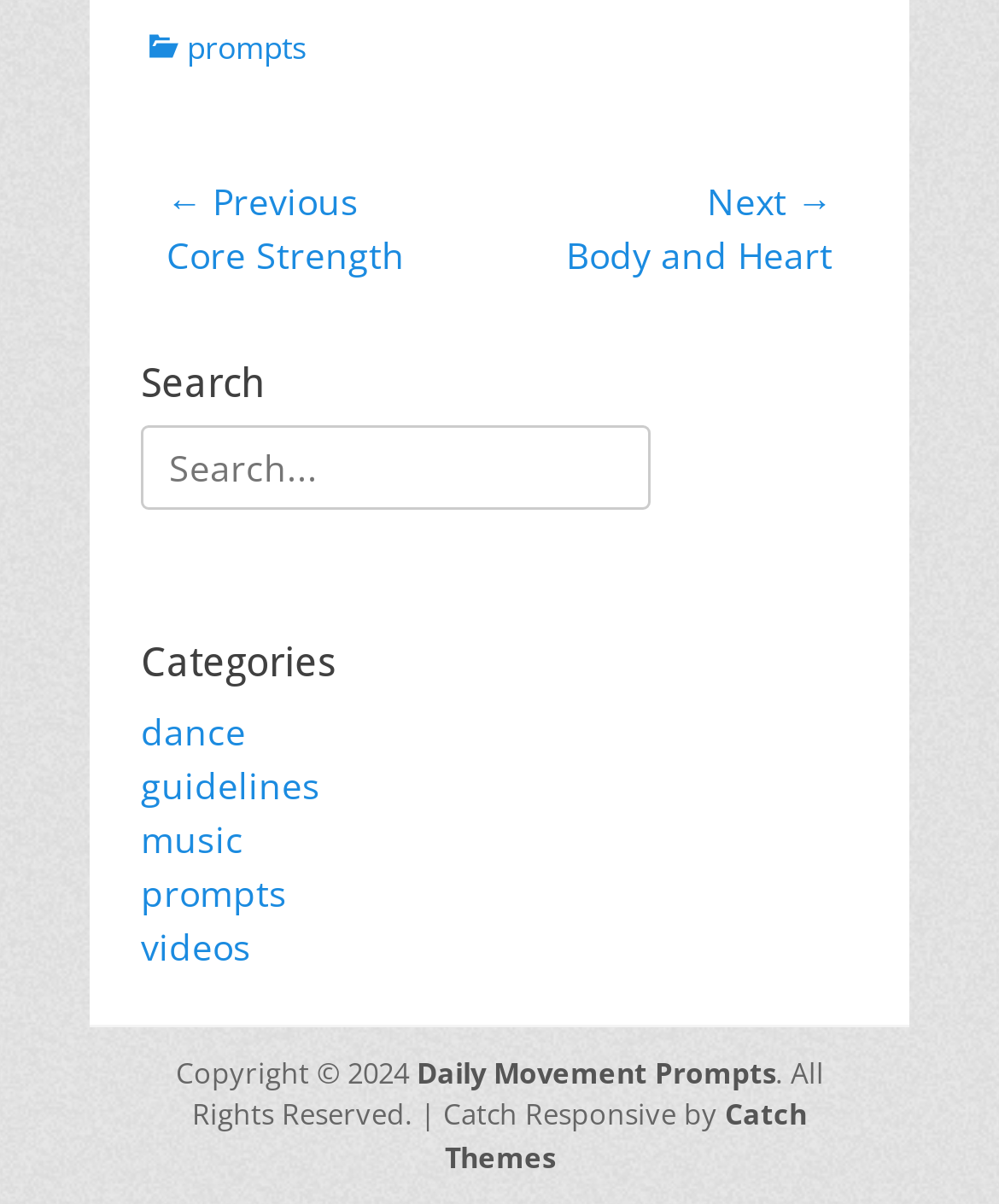Find the bounding box coordinates of the element to click in order to complete the given instruction: "Read the definition of Weighting."

None